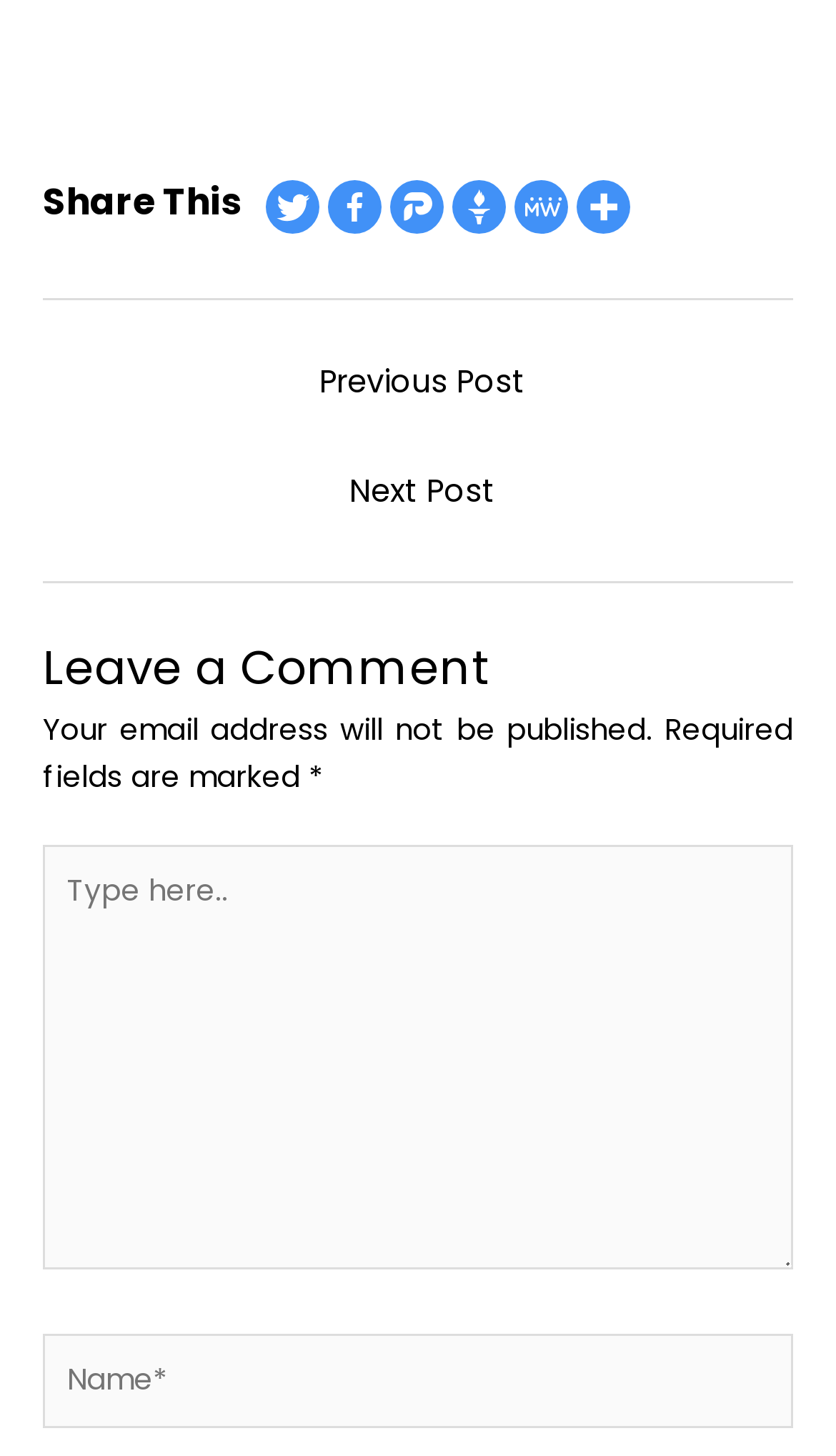Identify the bounding box coordinates for the region to click in order to carry out this instruction: "Read the article 'Progressives Face a Bleak Post-Mueller Landscape'". Provide the coordinates using four float numbers between 0 and 1, formatted as [left, top, right, bottom].

[0.051, 0.109, 0.455, 0.197]